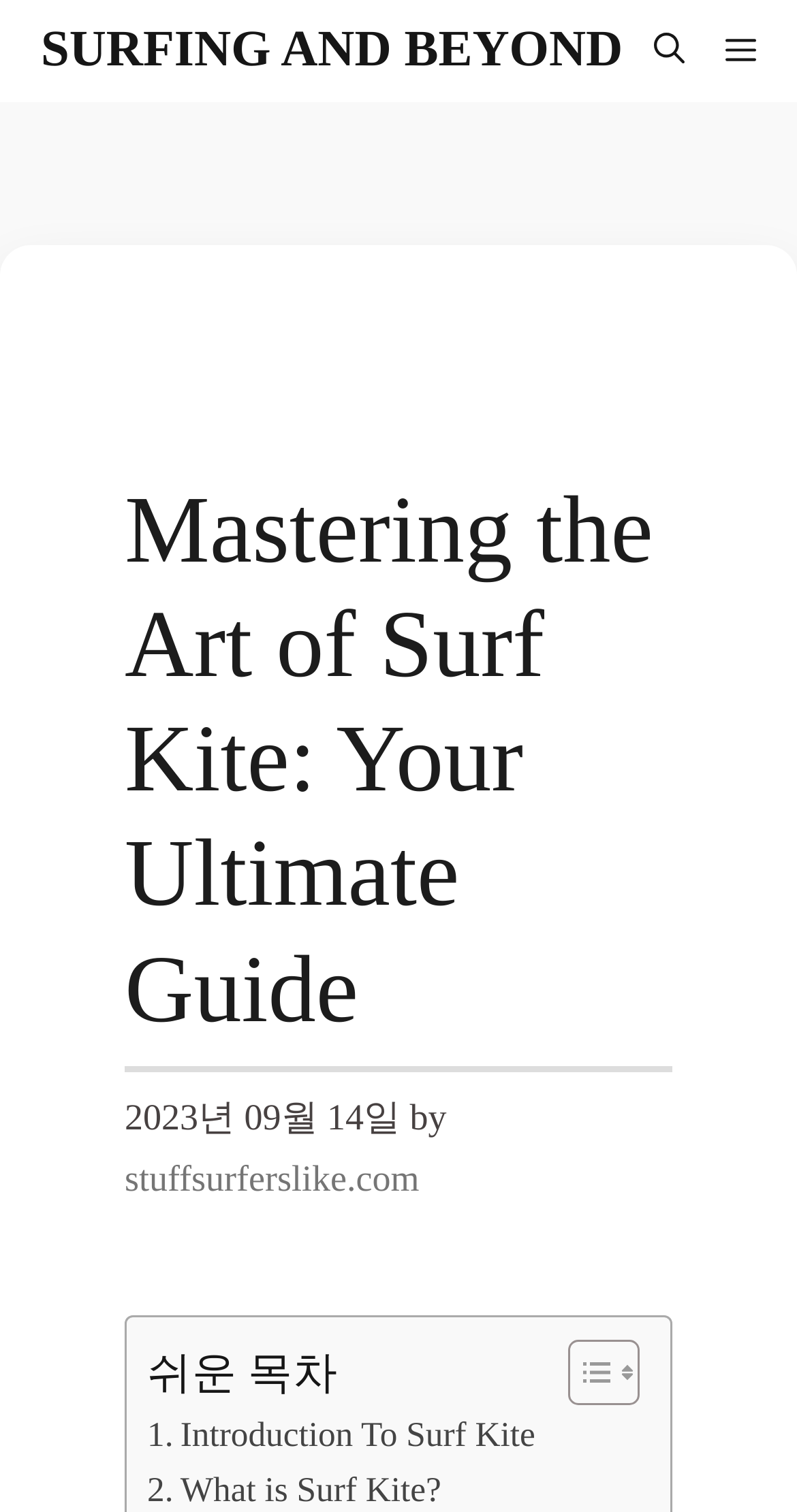What is the first section of the article?
Answer the question using a single word or phrase, according to the image.

Introduction To Surf Kite